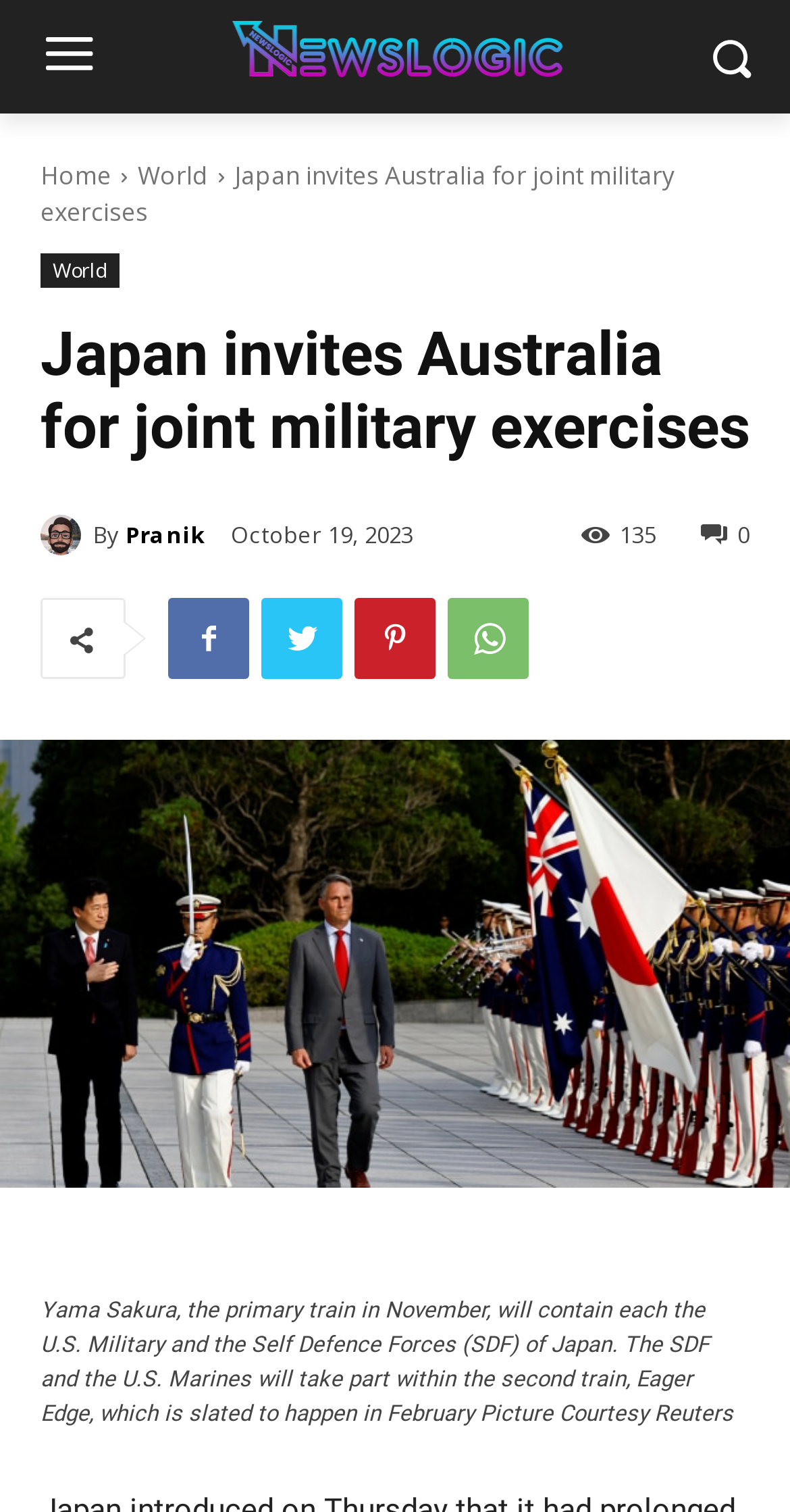Specify the bounding box coordinates for the region that must be clicked to perform the given instruction: "Click the share button".

[0.887, 0.342, 0.949, 0.362]